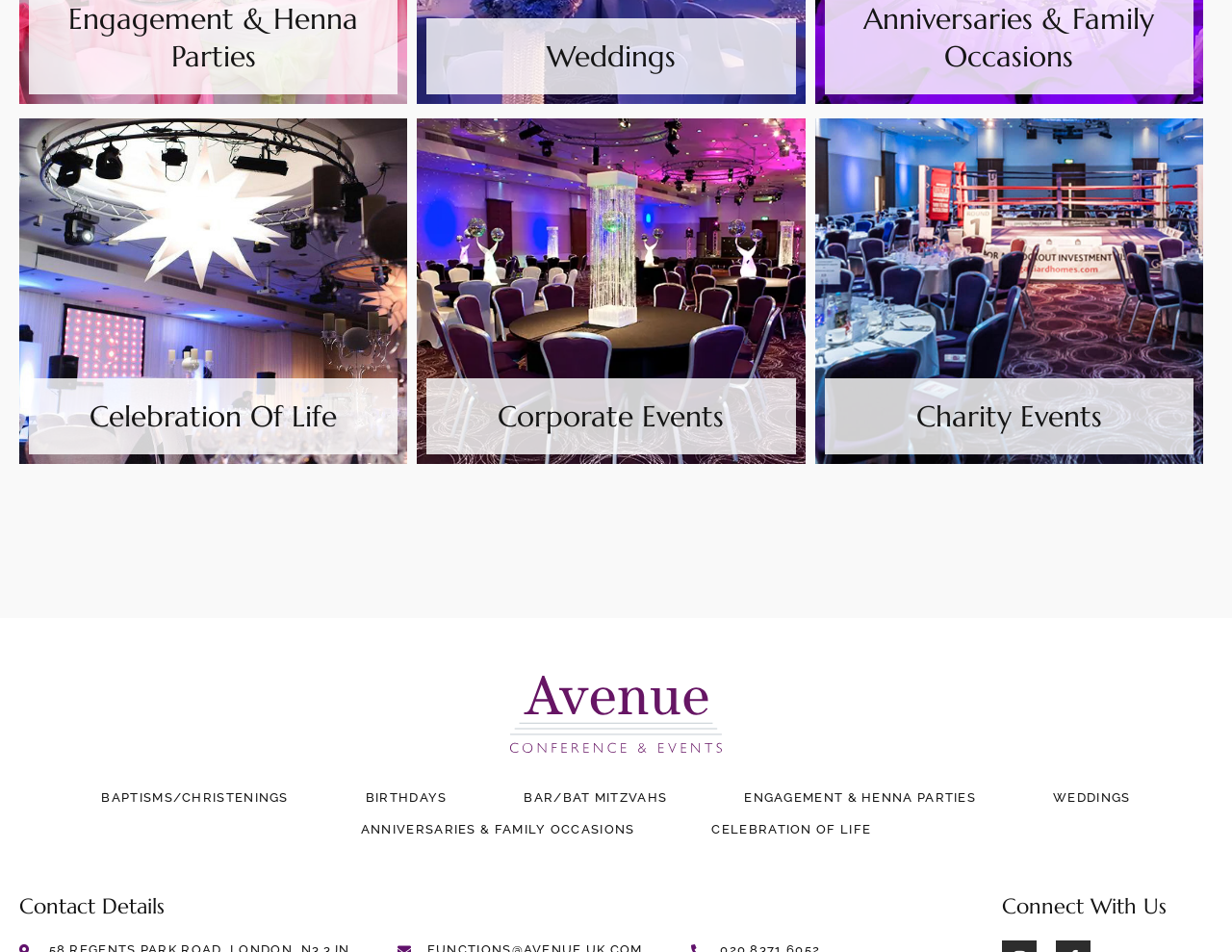Please give a short response to the question using one word or a phrase:
What is the first event type listed?

Engagement & Henna Parties